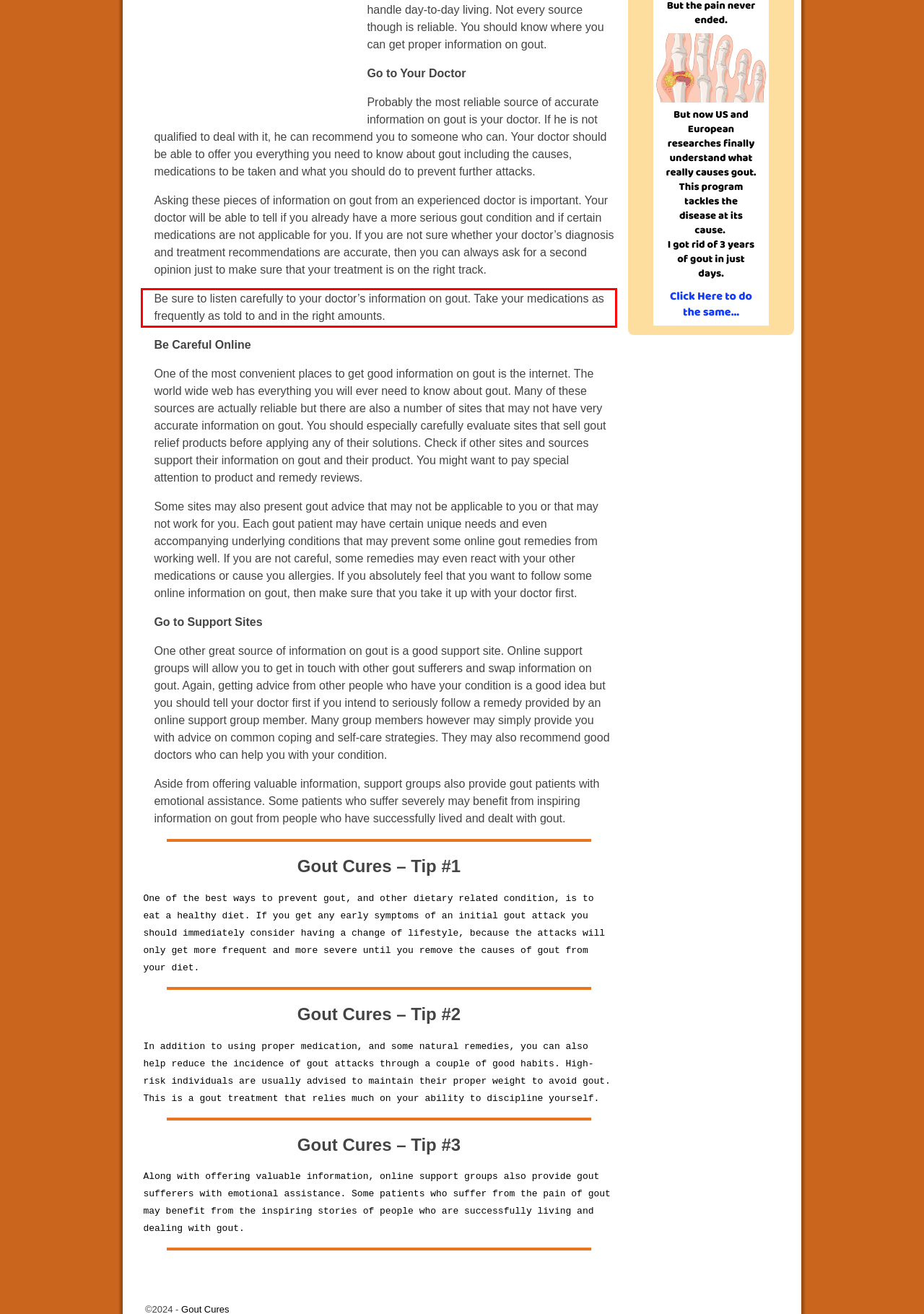With the given screenshot of a webpage, locate the red rectangle bounding box and extract the text content using OCR.

Be sure to listen carefully to your doctor’s information on gout. Take your medications as frequently as told to and in the right amounts.